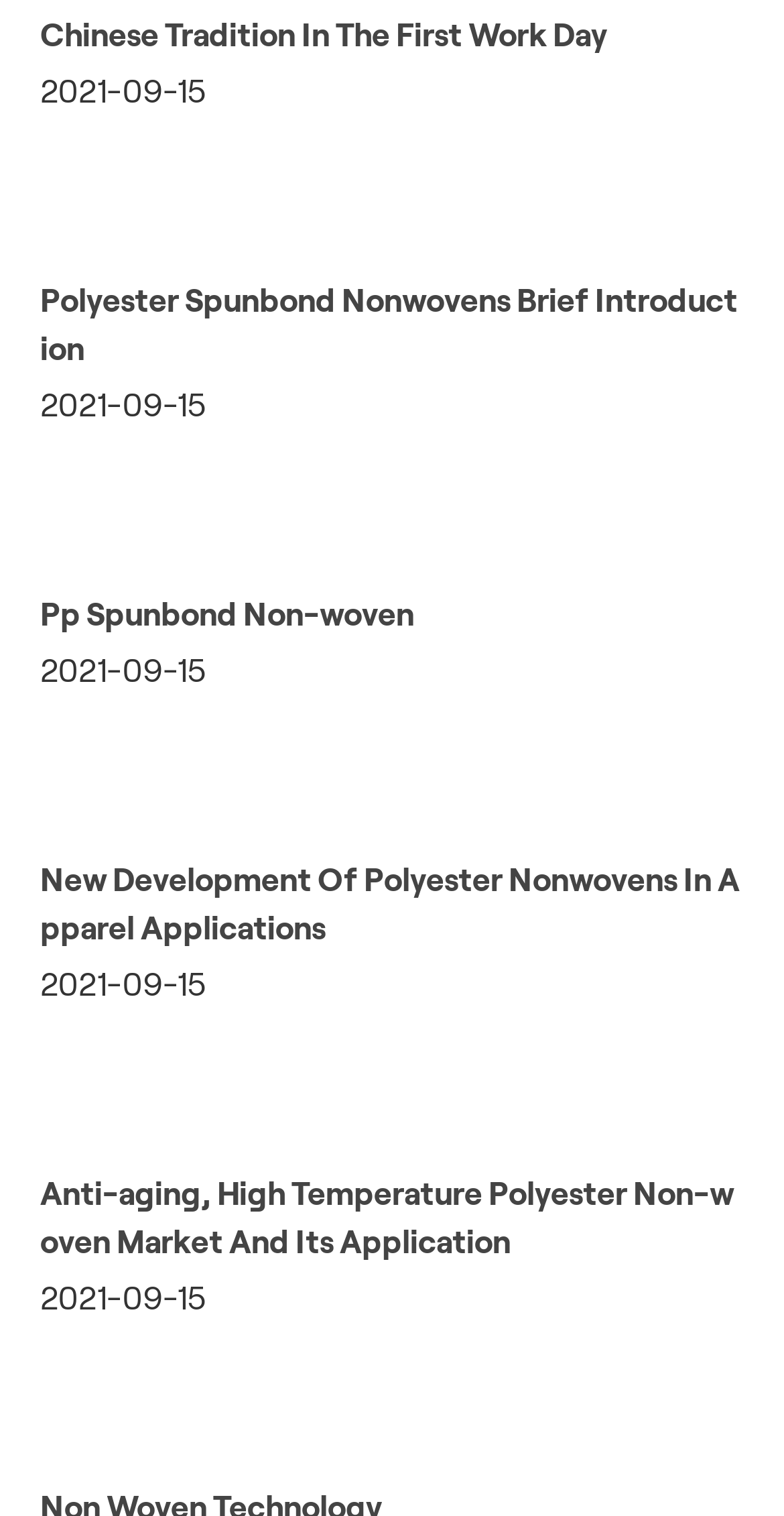Provide your answer in a single word or phrase: 
What is the longest title of a post?

Anti-aging, High Temperature Polyester Non-woven Market And Its Application